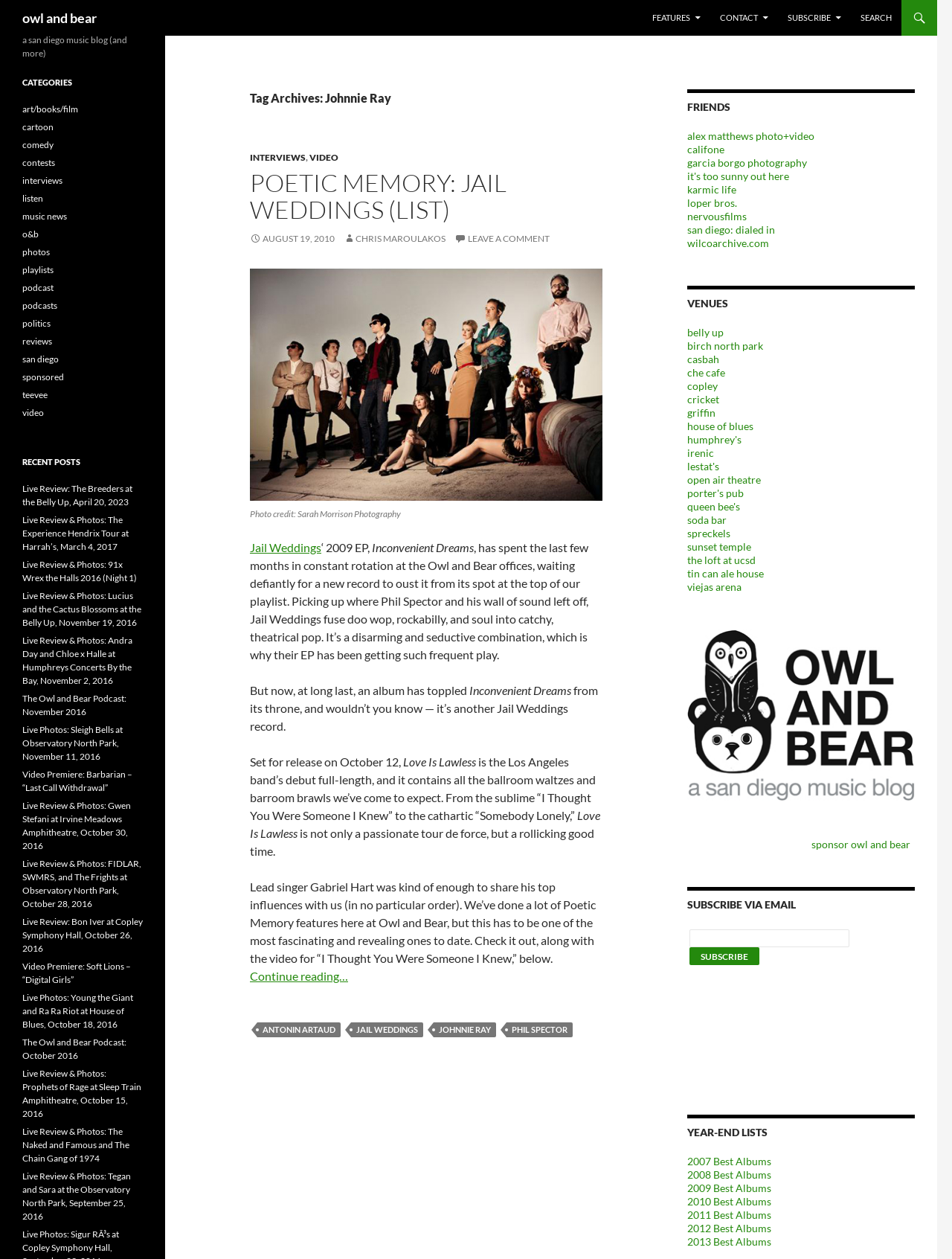Locate the coordinates of the bounding box for the clickable region that fulfills this instruction: "visit friends' page".

[0.722, 0.103, 0.855, 0.113]